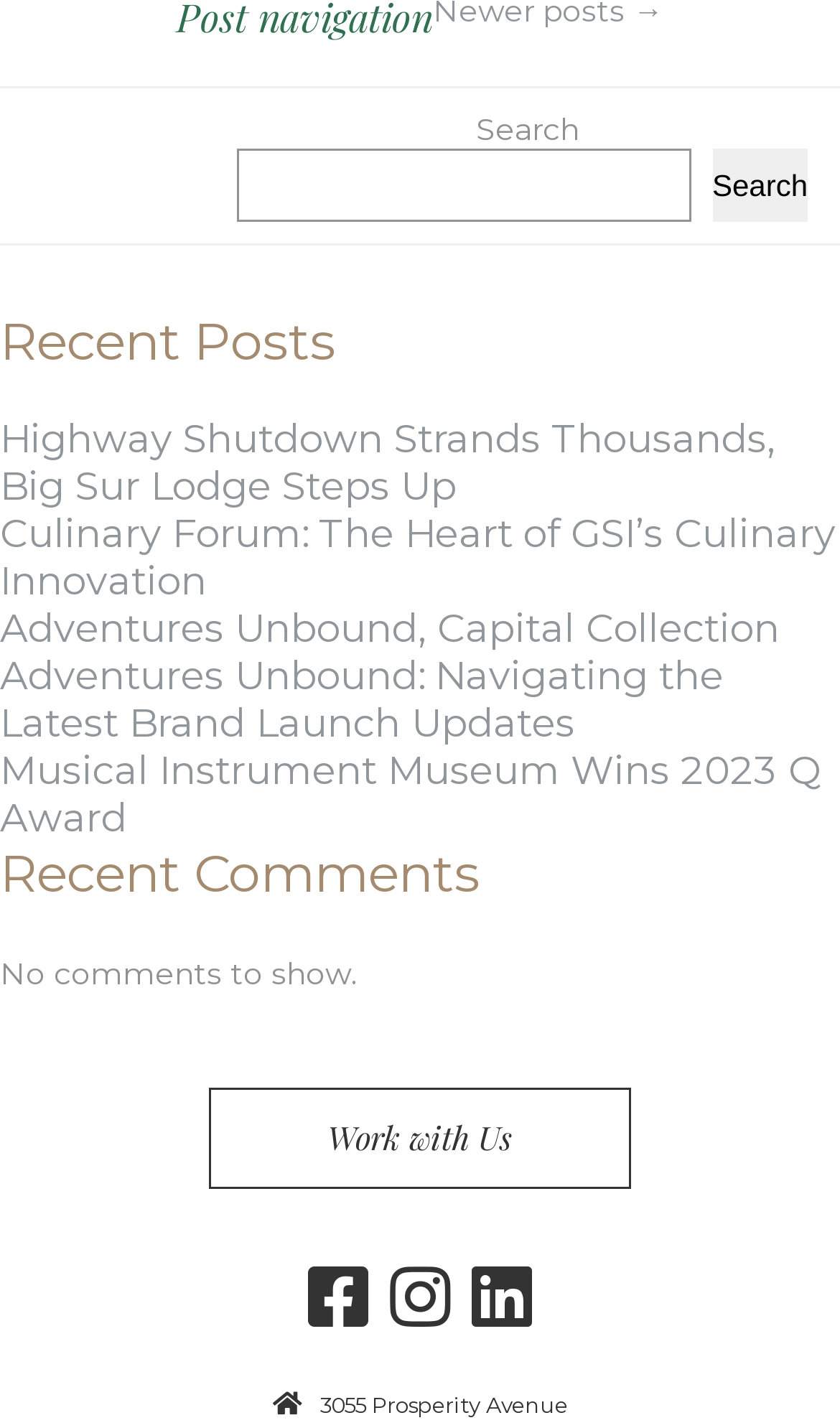From the webpage screenshot, predict the bounding box coordinates (top-left x, top-left y, bottom-right x, bottom-right y) for the UI element described here: Adventures Unbound, Capital Collection

[0.0, 0.423, 0.928, 0.457]